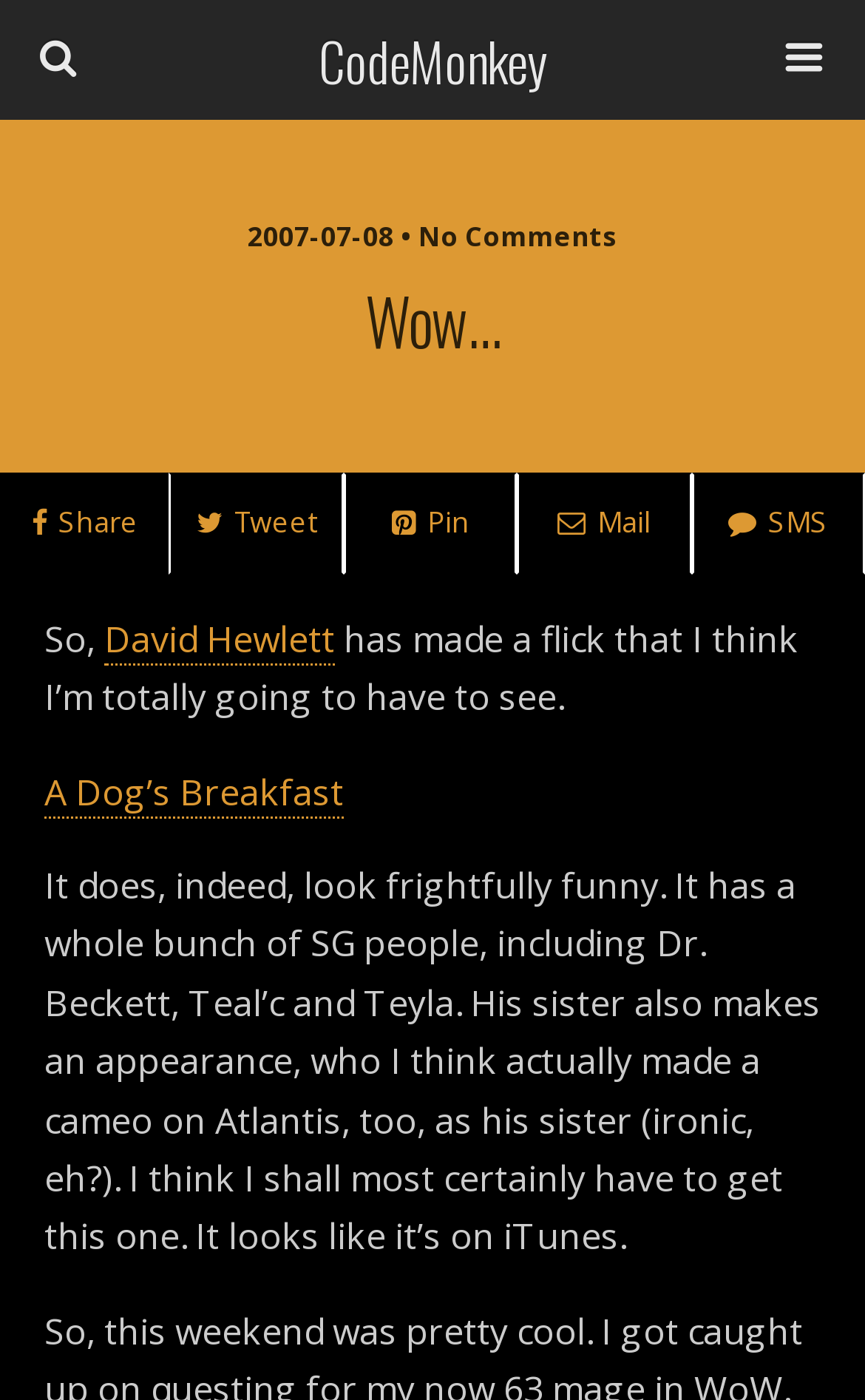Locate the bounding box coordinates of the element that should be clicked to execute the following instruction: "Share this page".

[0.0, 0.338, 0.196, 0.41]